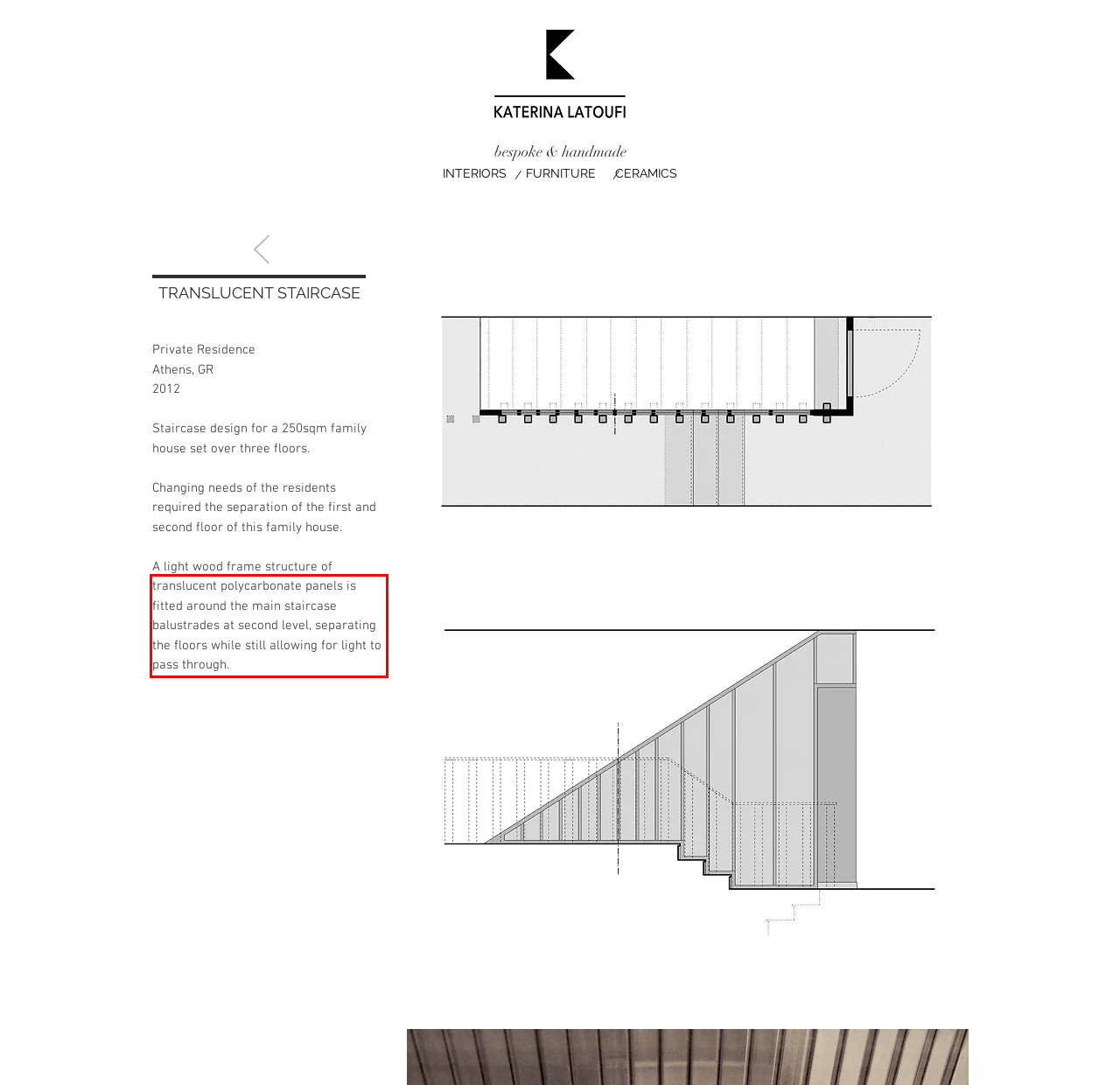From the given screenshot of a webpage, identify the red bounding box and extract the text content within it.

translucent polycarbonate panels is fitted around the main staircase balustrades at second level, separating the floors while still allowing for light to pass through.